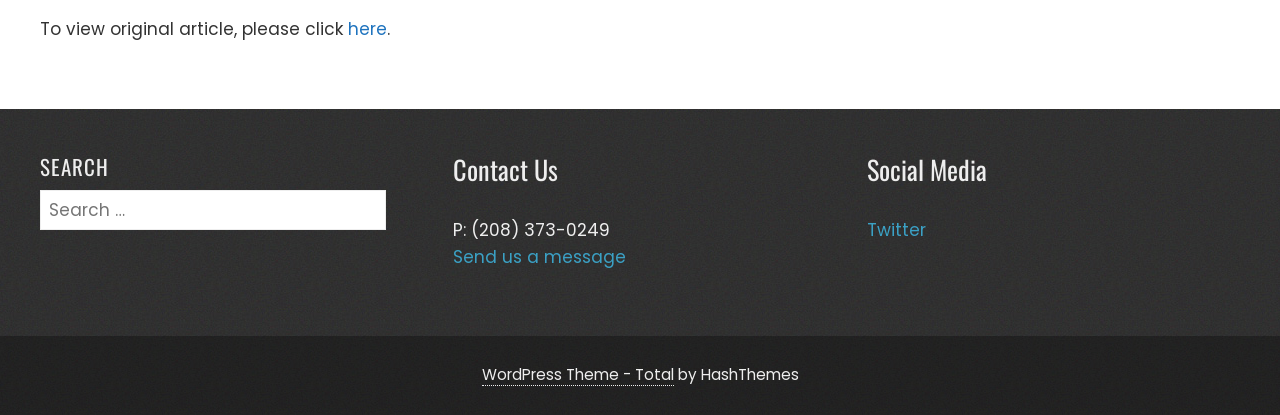Given the description of a UI element: "here", identify the bounding box coordinates of the matching element in the webpage screenshot.

[0.272, 0.042, 0.302, 0.1]